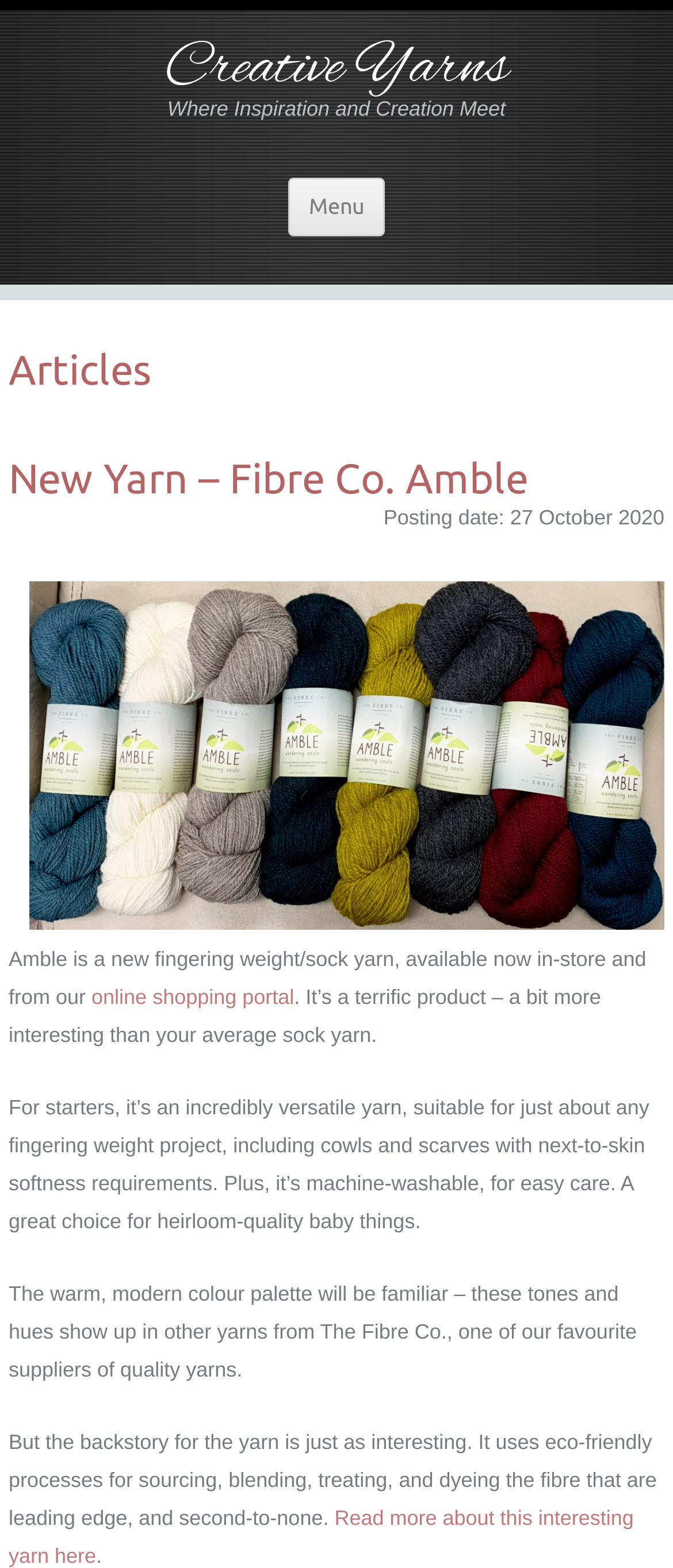Examine the screenshot and answer the question in as much detail as possible: What is the weight of the yarn Amble?

From the text 'Amble is a new fingering weight/sock yarn...' with bounding box coordinates [0.013, 0.604, 0.96, 0.644], we can determine that the weight of the yarn Amble is fingering weight.